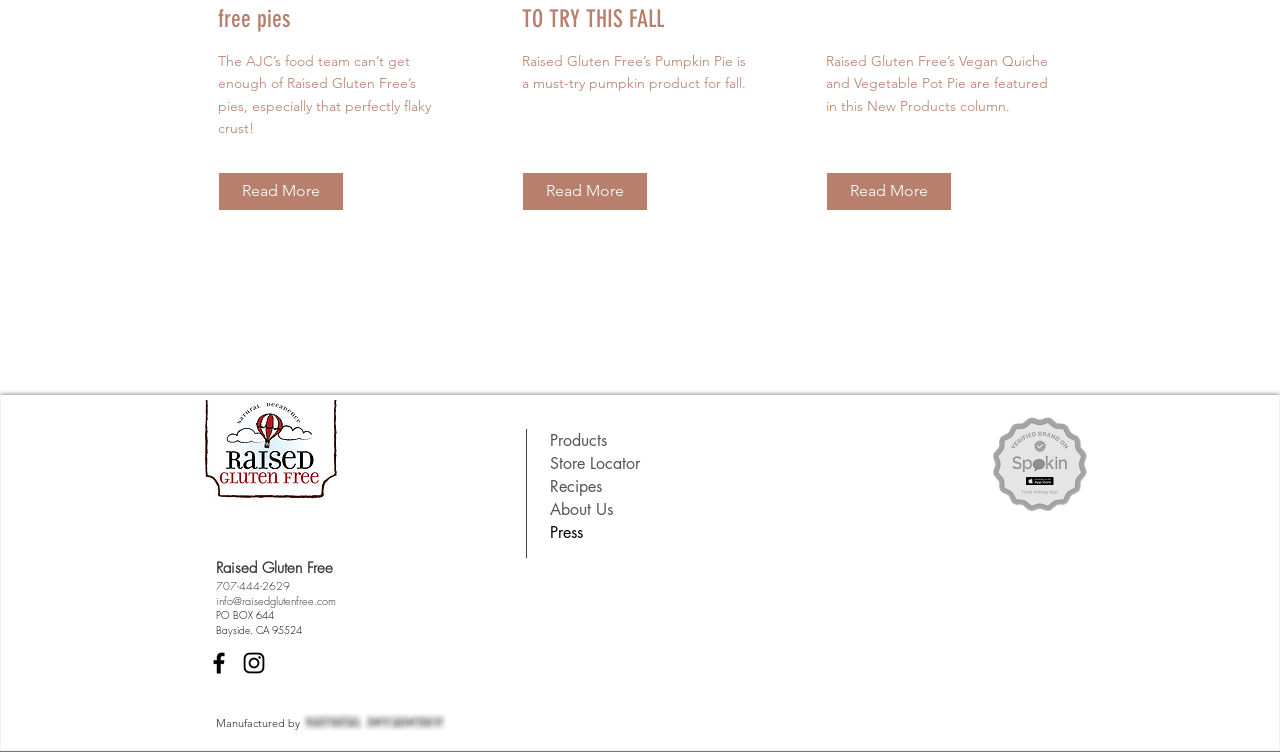Find the bounding box coordinates of the element's region that should be clicked in order to follow the given instruction: "Visit the Products page". The coordinates should consist of four float numbers between 0 and 1, i.e., [left, top, right, bottom].

[0.43, 0.571, 0.598, 0.602]